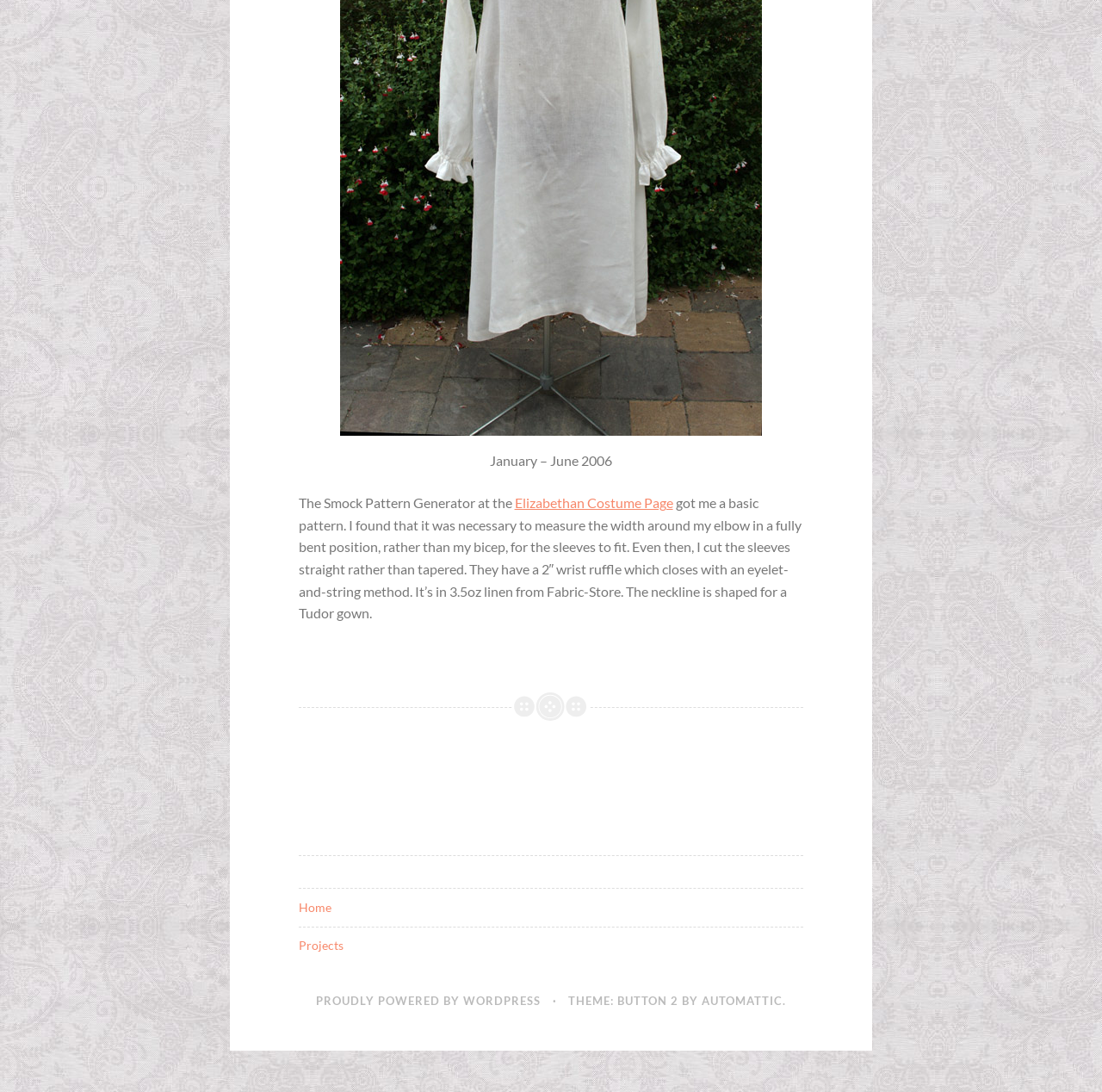Find the bounding box coordinates for the UI element that matches this description: "Home".

[0.271, 0.824, 0.3, 0.837]